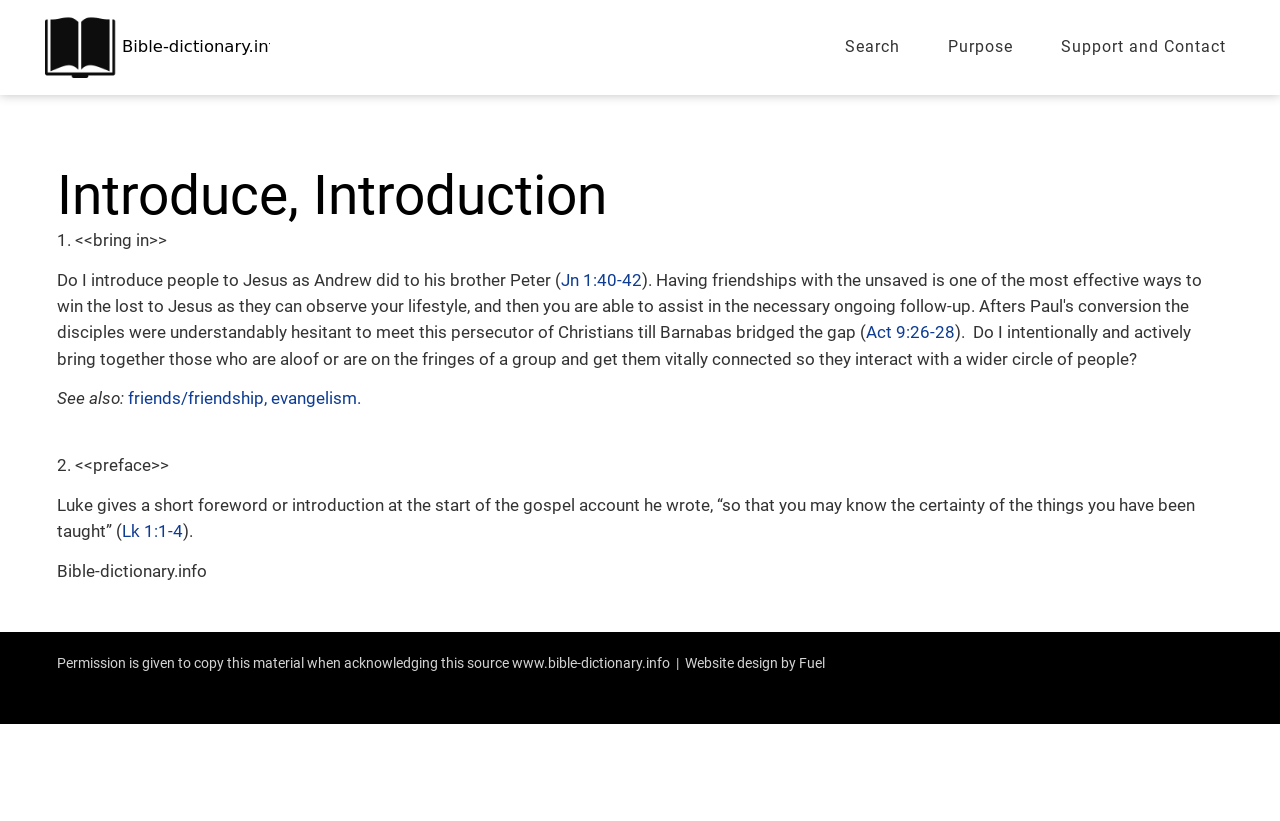Please find the bounding box coordinates for the clickable element needed to perform this instruction: "Click the logo".

[0.035, 0.018, 0.348, 0.097]